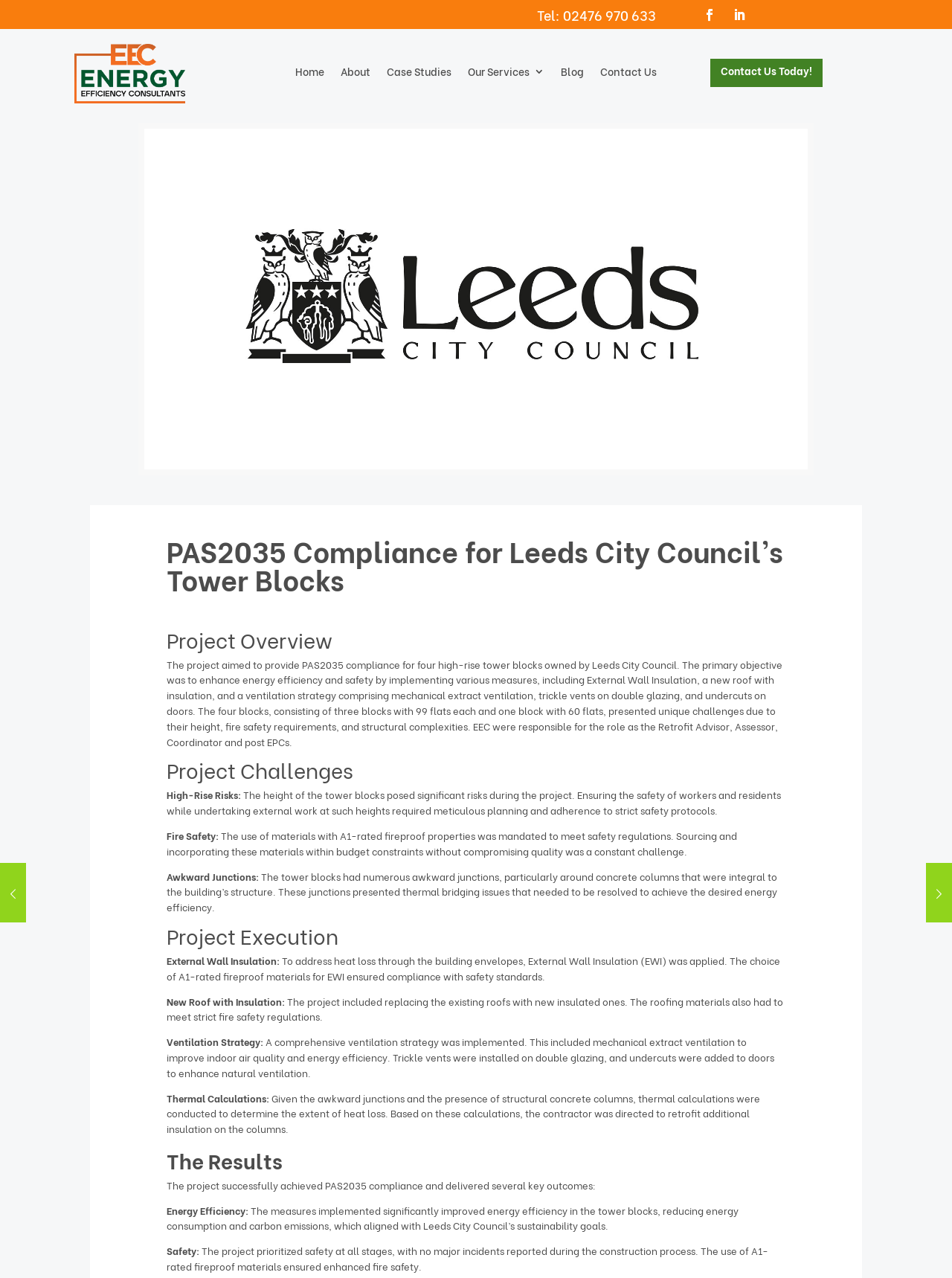Identify the webpage's primary heading and generate its text.

PAS2035 Compliance for Leeds City Council’s Tower Blocks